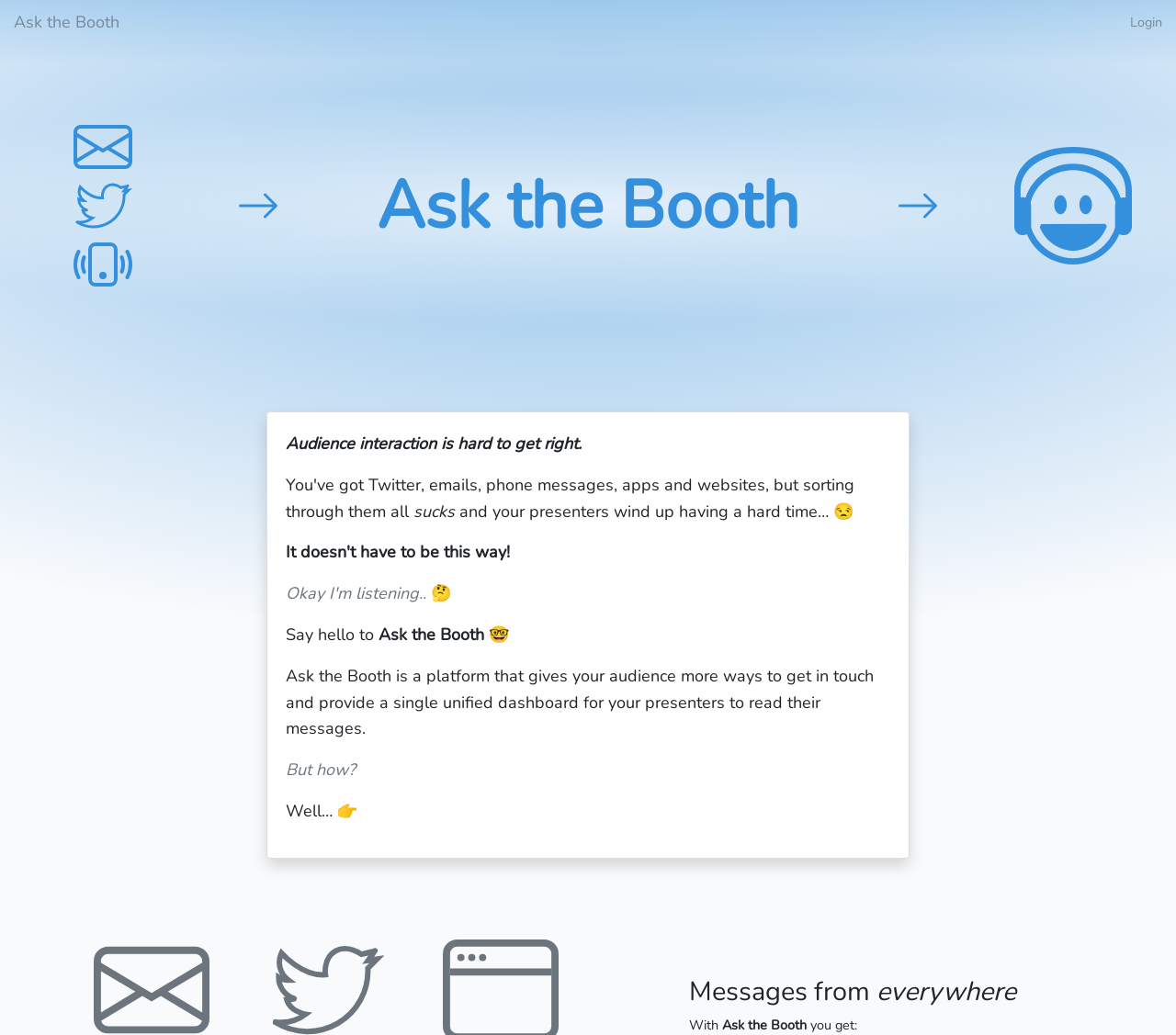Please answer the following question using a single word or phrase: What is the name of the platform?

Ask the Booth